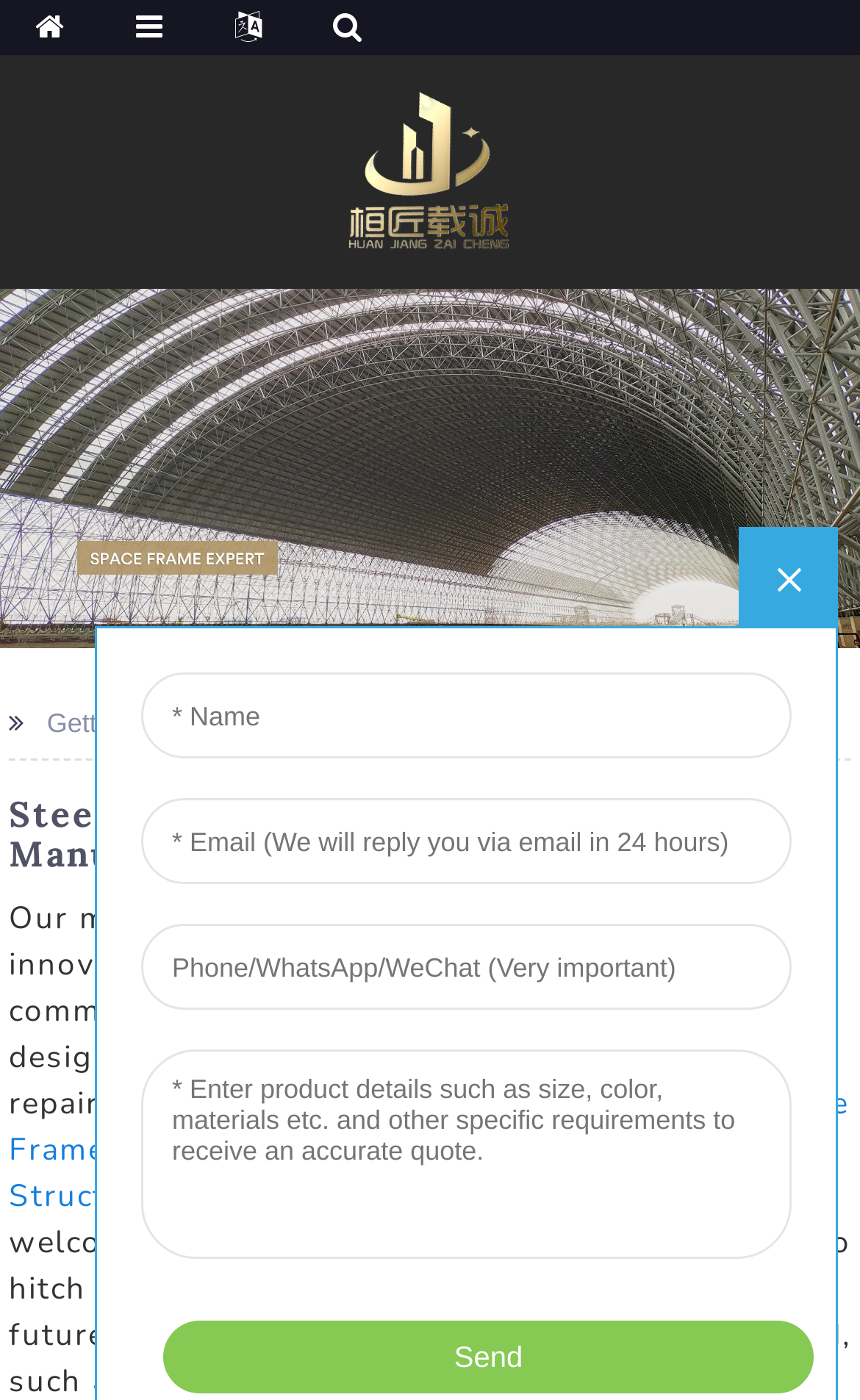Please locate the UI element described by "alt="logo"" and provide its bounding box coordinates.

[0.373, 0.106, 0.627, 0.131]